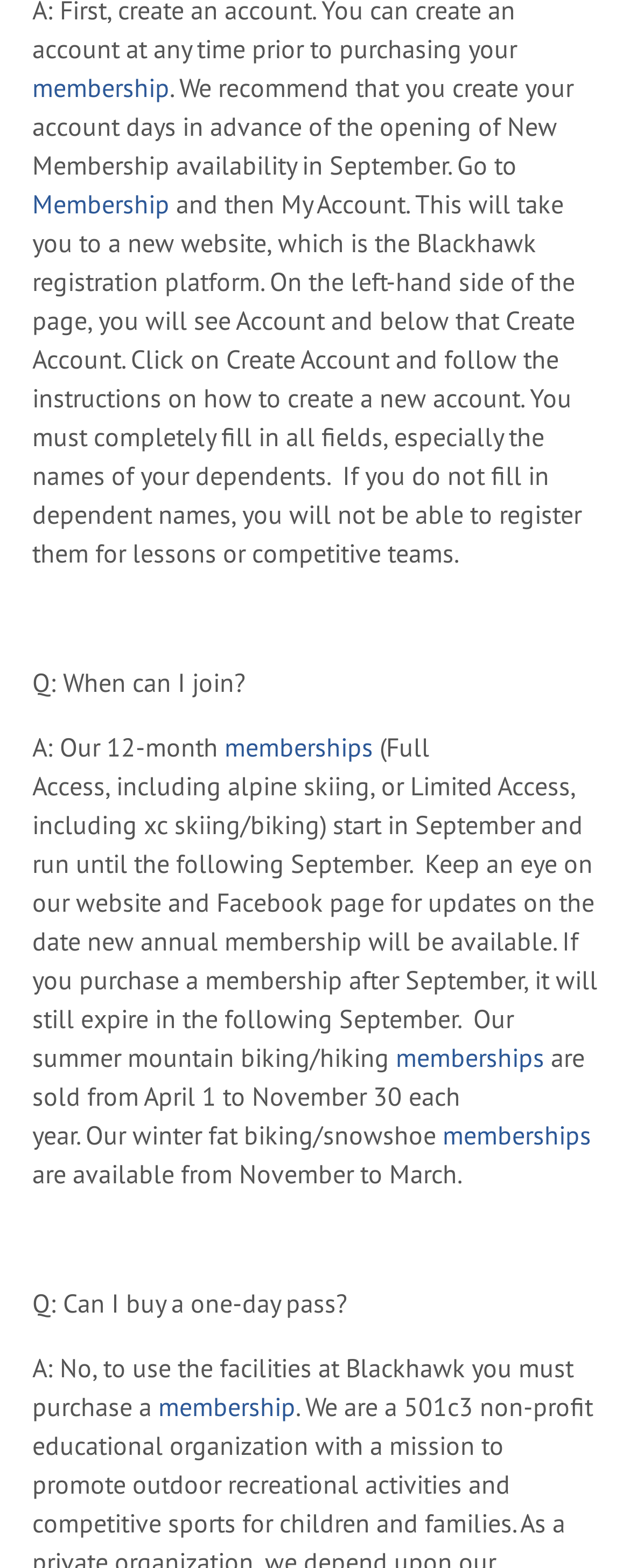What is recommended to create in advance?
Look at the image and answer the question with a single word or phrase.

Account